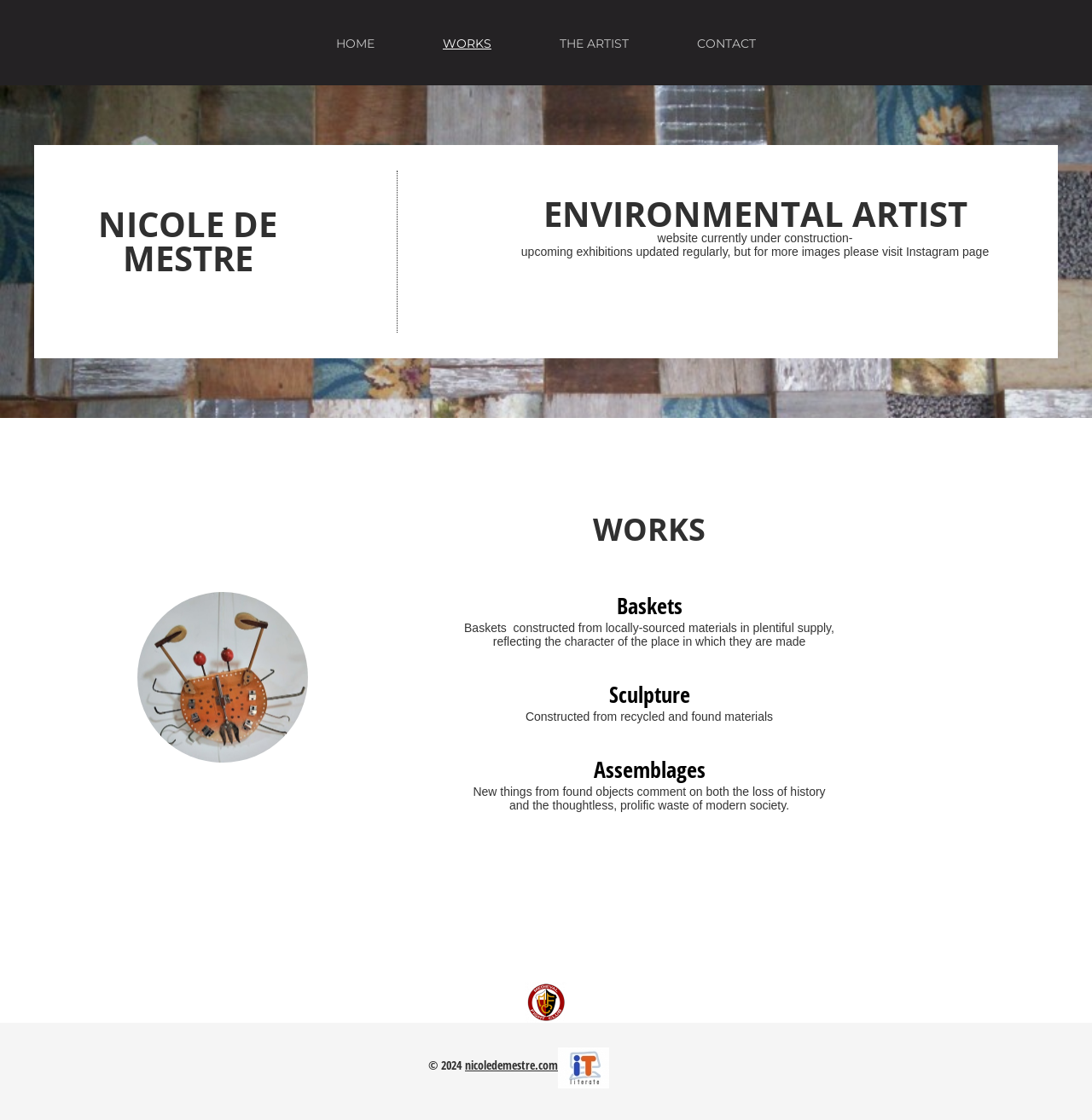What type of art does the artist create?
Can you give a detailed and elaborate answer to the question?

The webpage describes the artist as an 'ENVIRONMENTAL ARTIST', which suggests that the artist's work is focused on environmental themes or uses natural materials. This is also supported by the descriptions of the artworks, which mention locally-sourced materials and recycled materials.